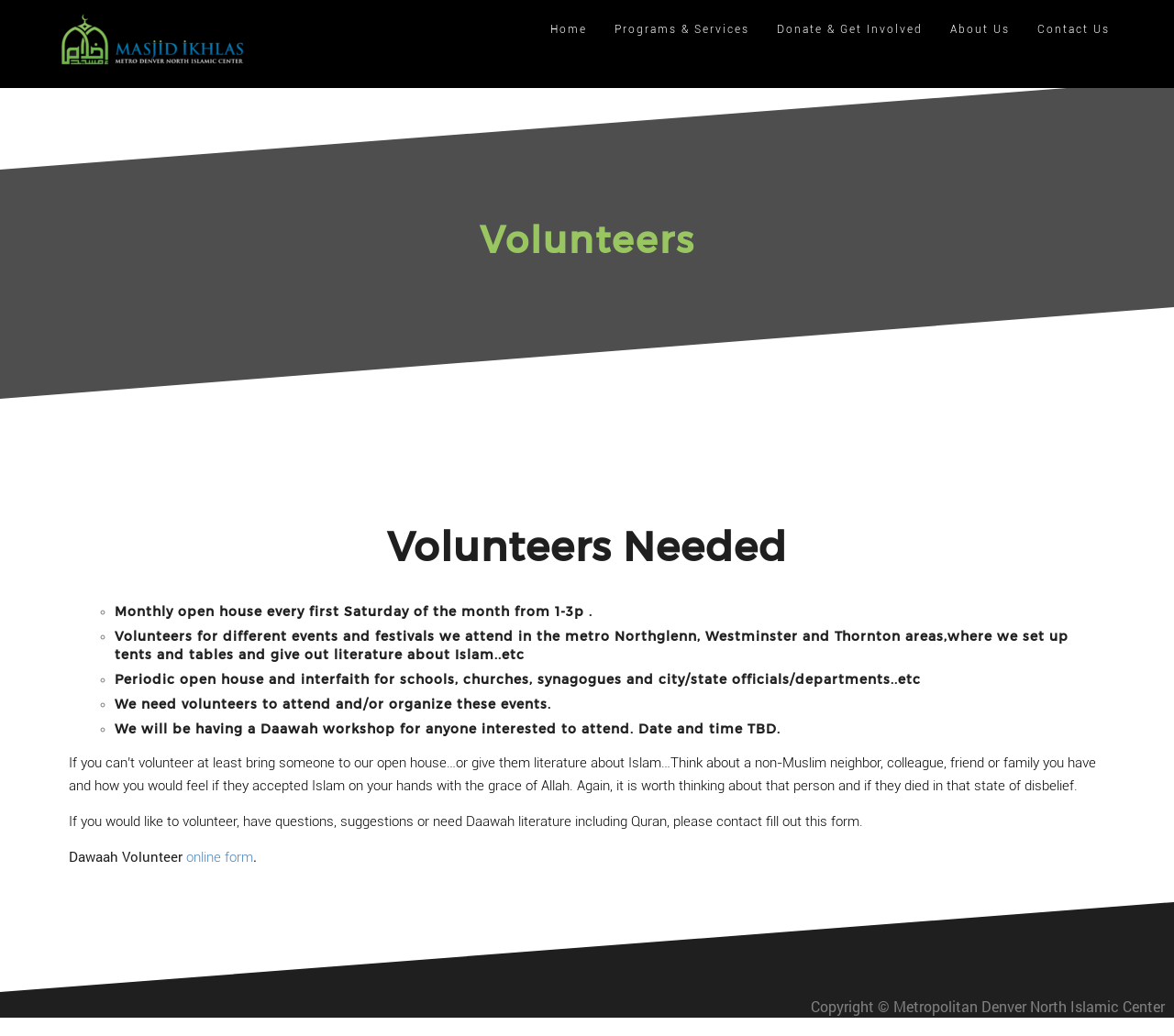What is the purpose of the volunteers?
Give a single word or phrase answer based on the content of the image.

To help with events and festivals